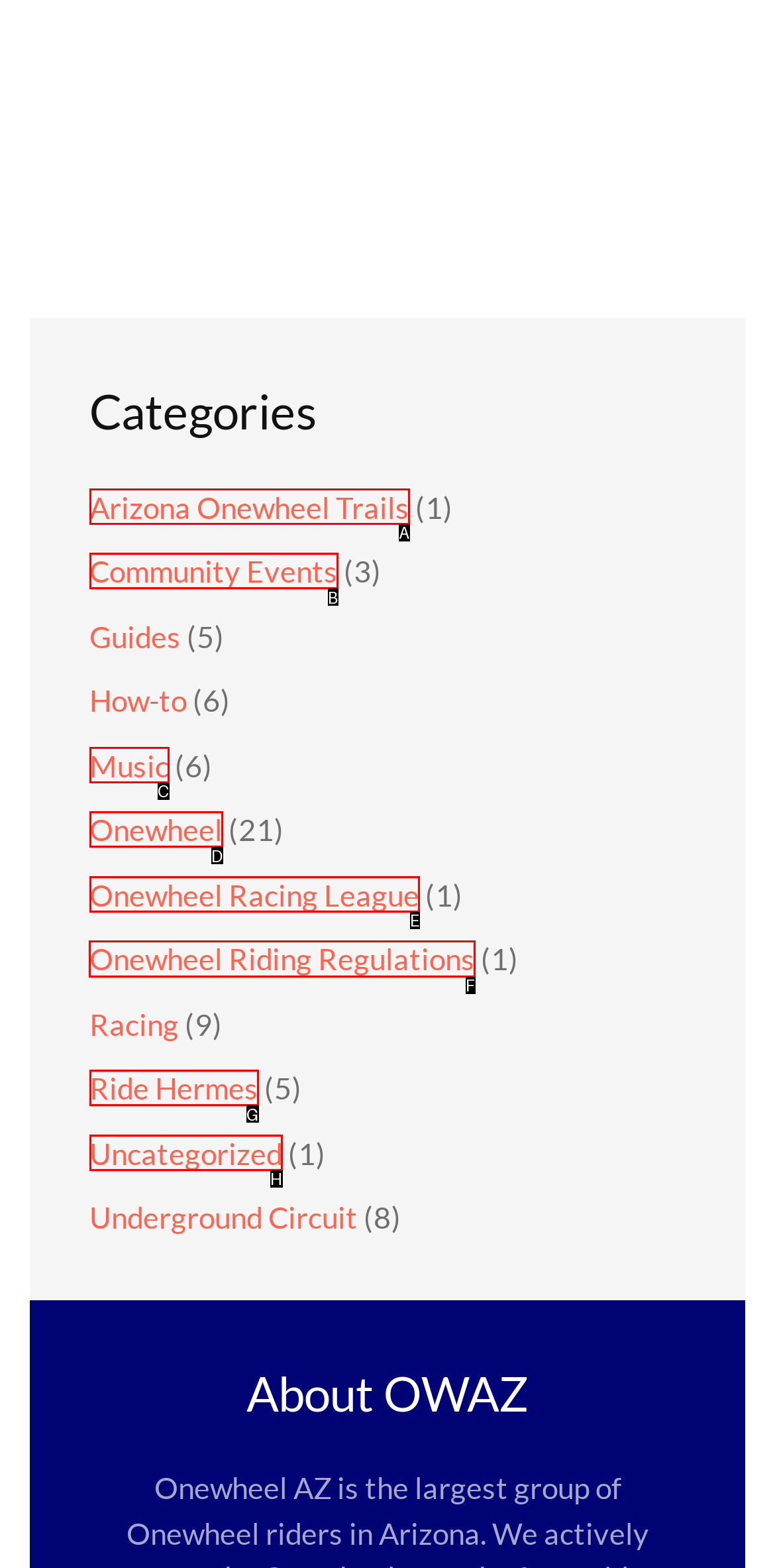Determine the letter of the UI element that will complete the task: Read about Onewheel Riding Regulations
Reply with the corresponding letter.

F